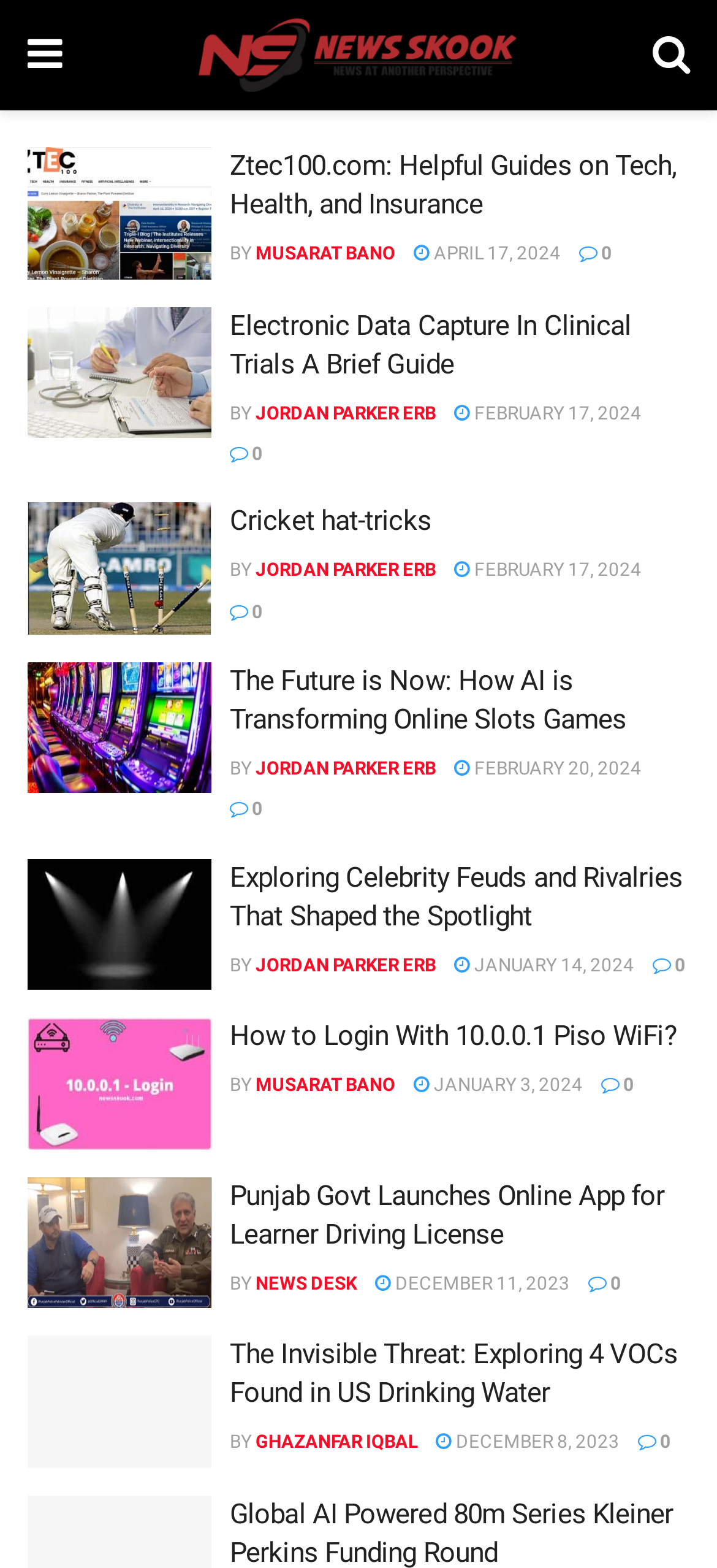Can you give a detailed response to the following question using the information from the image? How many articles are on this webpage?

I counted the number of article elements on the webpage, which are 9 in total.